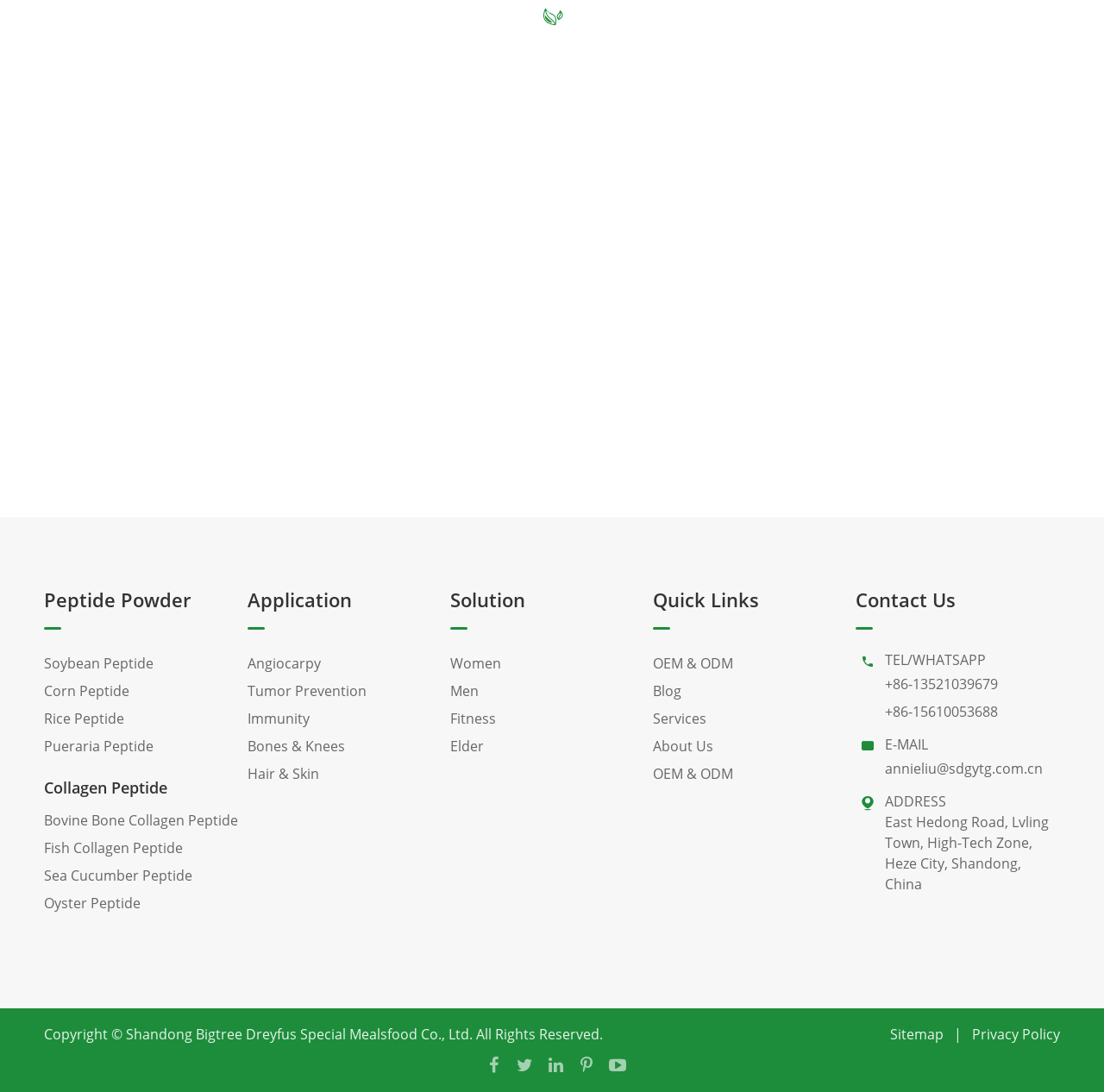Can you look at the image and give a comprehensive answer to the question:
What is the company's phone number?

The phone number can be found in the contact information section at the bottom of the webpage, next to the 'TEL/WHATSAPP' label.